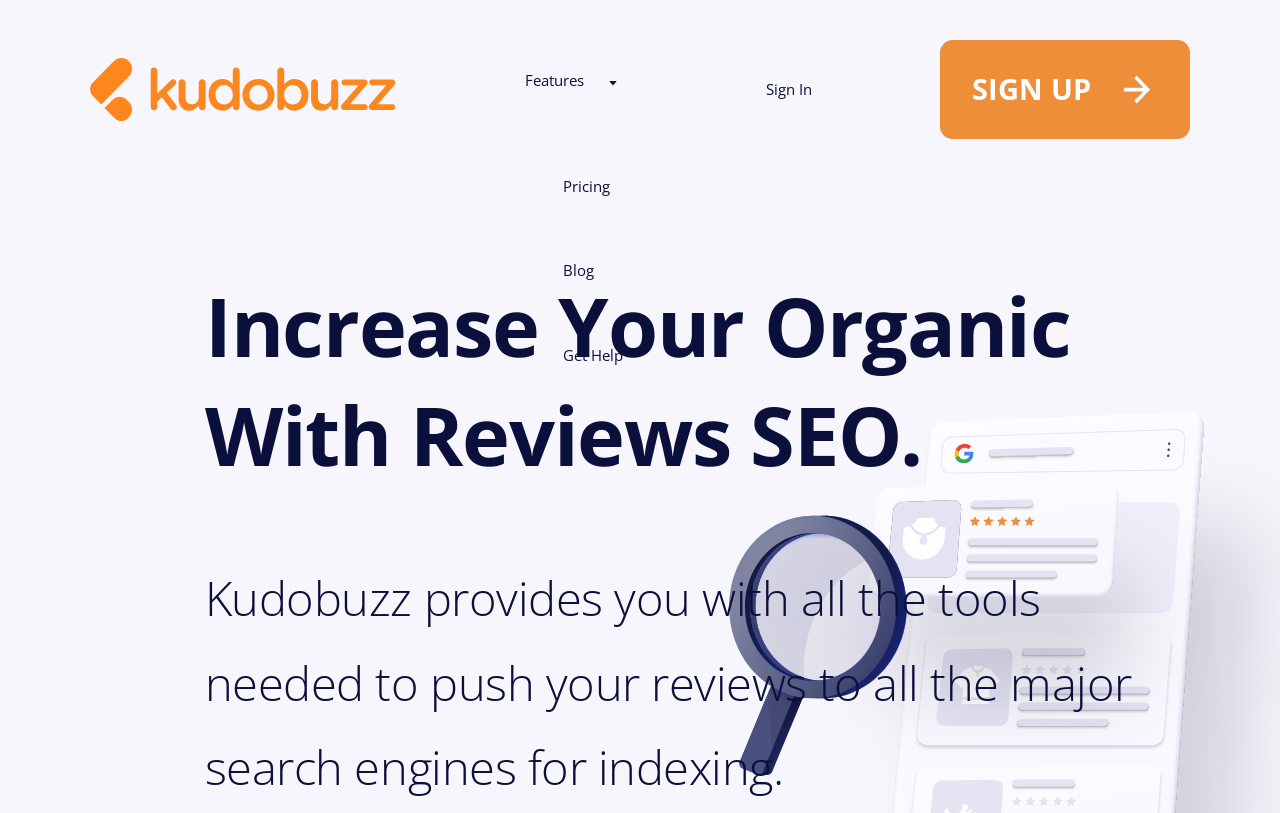Find the bounding box coordinates for the element described here: "sign in".

[0.578, 0.047, 0.654, 0.173]